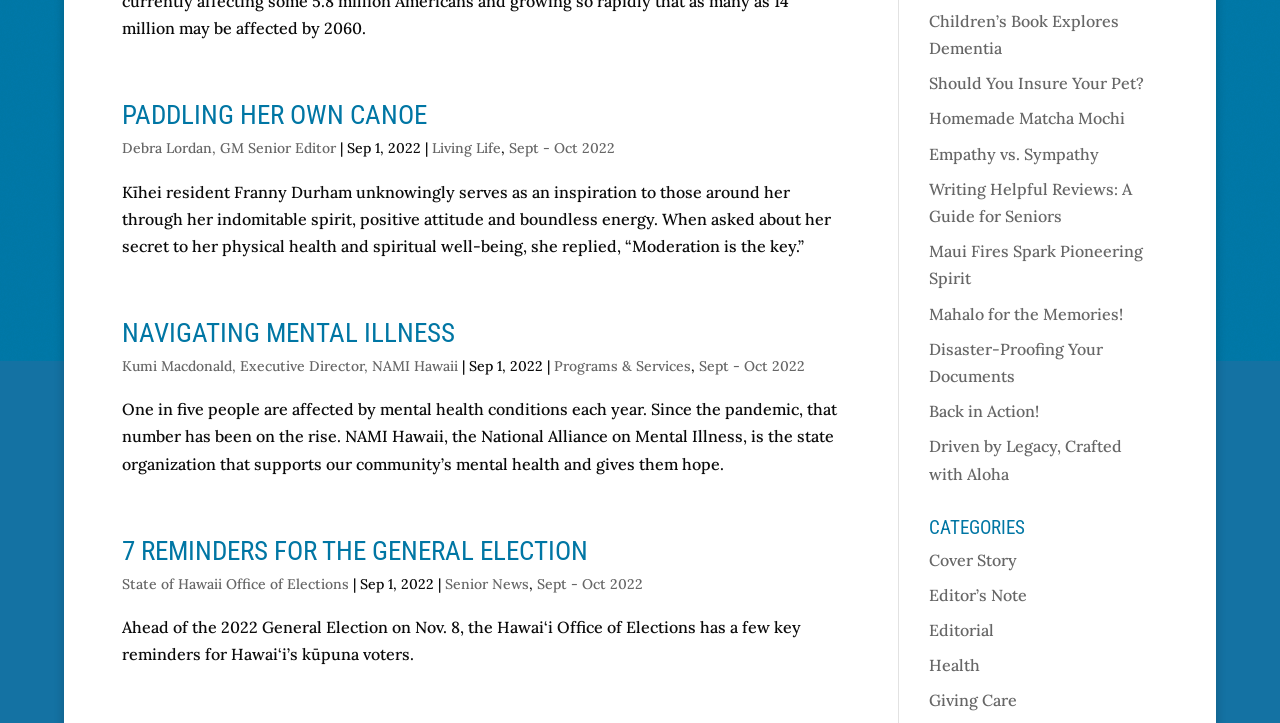What is the theme of the third article?
Please elaborate on the answer to the question with detailed information.

The third article has a heading element with the text '7 REMINDERS FOR THE GENERAL ELECTION', which indicates that the theme of the article is related to the election.